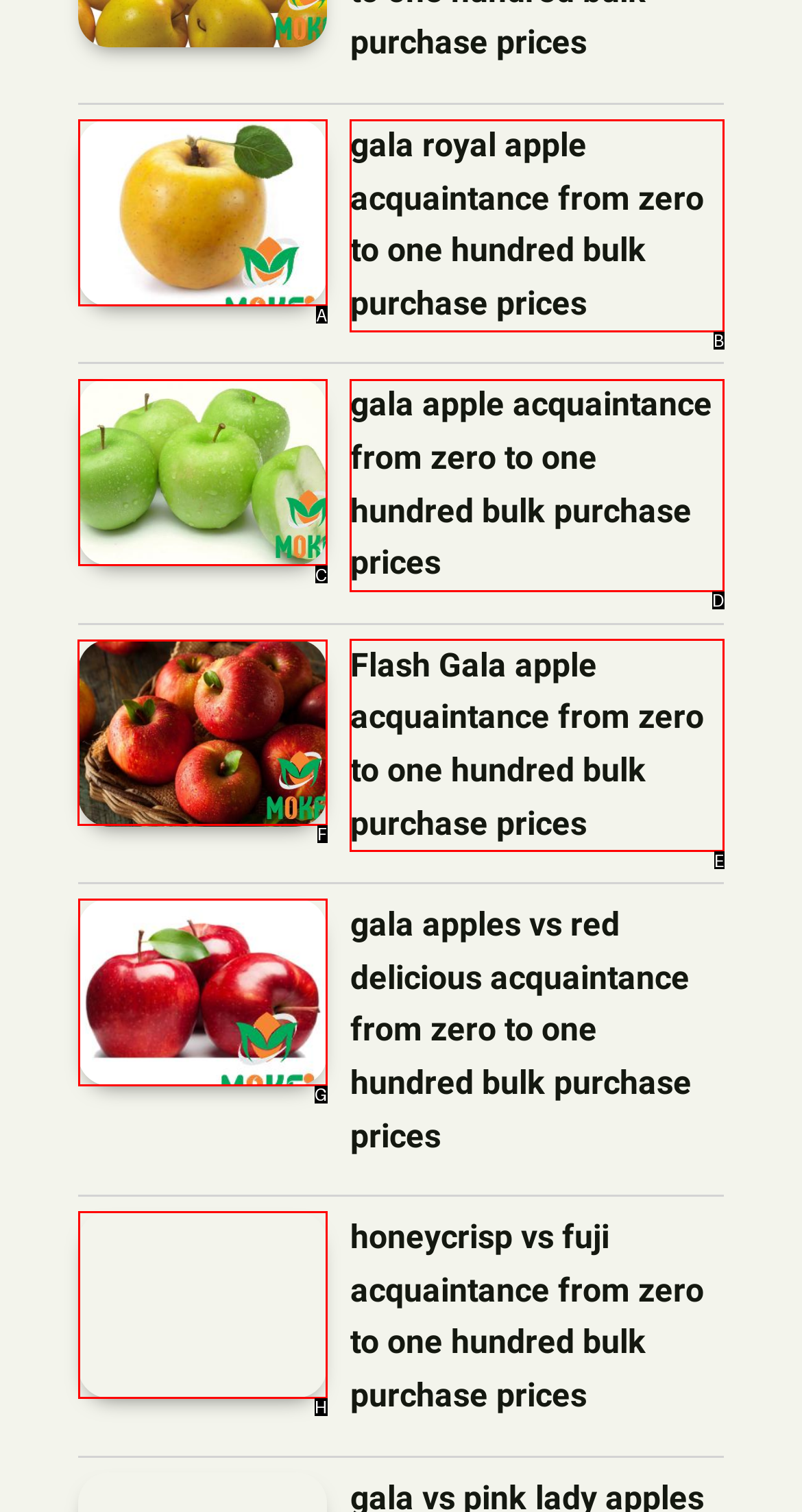Determine which HTML element should be clicked for this task: Check Flash Gala apple acquaintance from zero to one hundred bulk purchase prices
Provide the option's letter from the available choices.

F